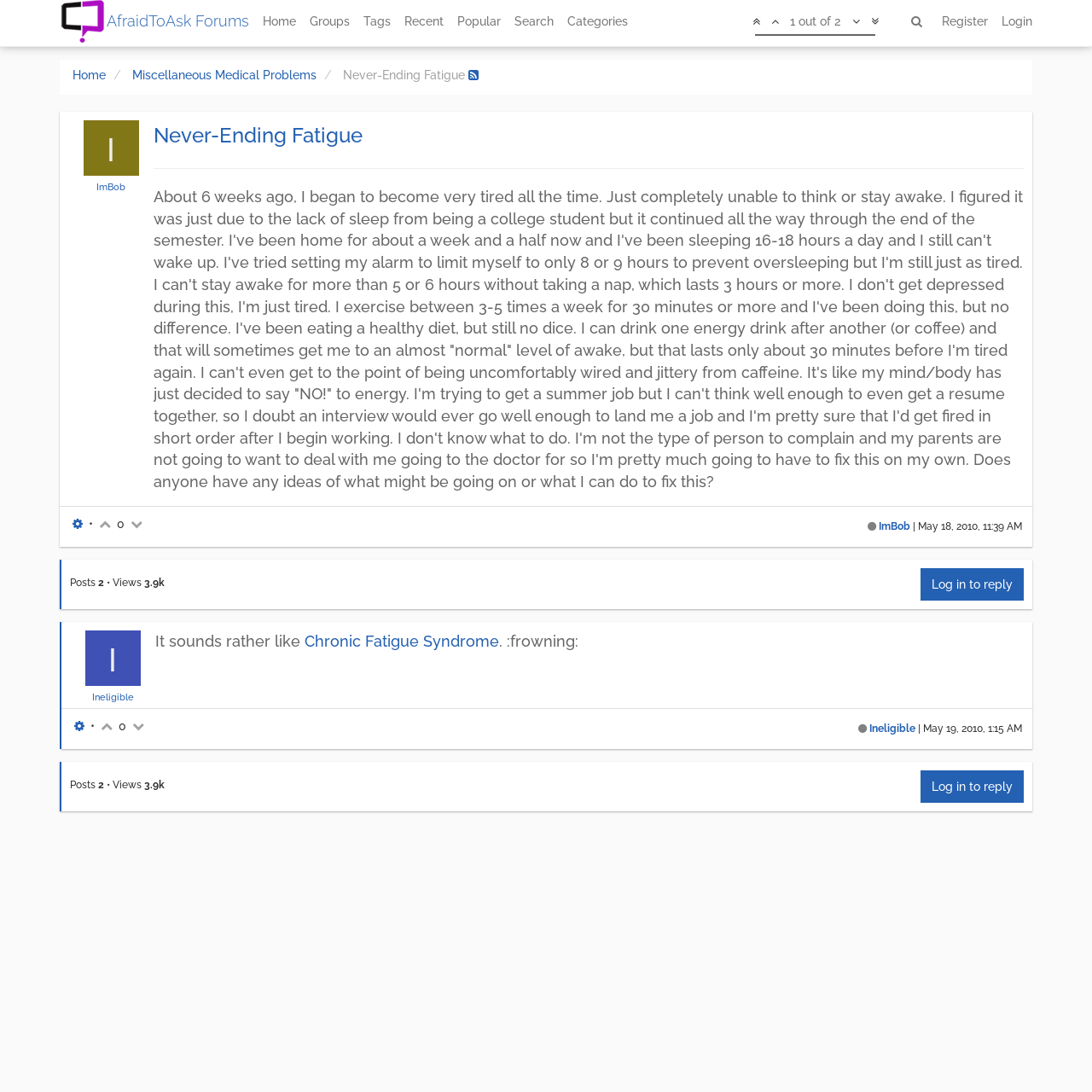Locate the bounding box coordinates of the clickable region to complete the following instruction: "Go to the home page."

[0.234, 0.0, 0.277, 0.039]